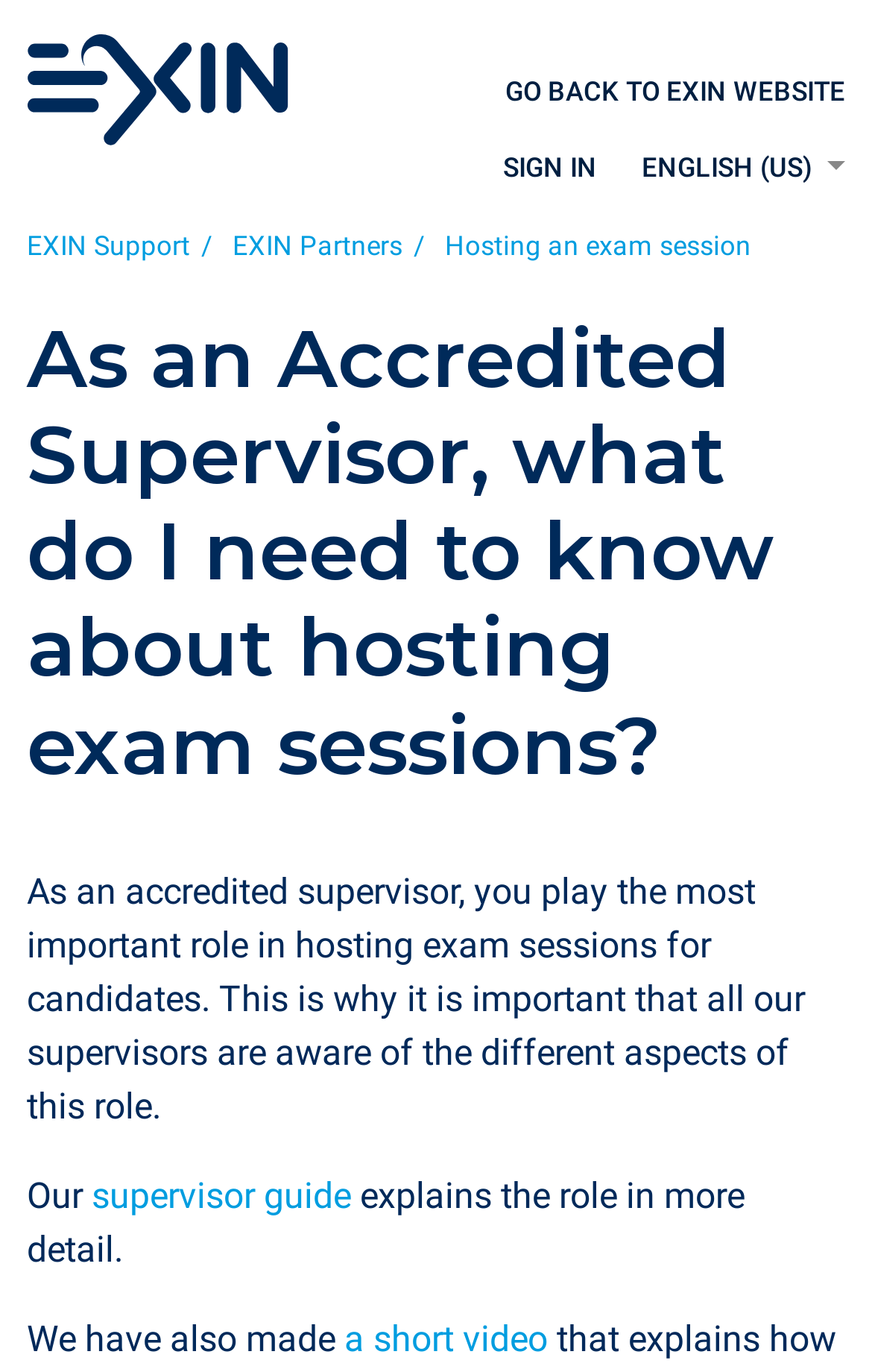Create an elaborate caption for the webpage.

The webpage is about hosting exam sessions as an accredited supervisor, specifically providing information on the role and its importance. At the top left, there is a link to the EXIN Support Help Center home page, accompanied by an image. On the top right, there are three elements: a link to go back to the EXIN website, a "SIGN IN" button, and a language selection menu with an option for "ENGLISH (US)".

Below these top elements, there is a navigation menu with three list items: "EXIN Support", "EXIN Partners", and "Hosting an exam session". The "Hosting an exam session" list item is highlighted, indicating that it is the current page.

The main content of the page is divided into two sections. The first section has a heading that reads "As an Accredited Supervisor, what do I need to know about hosting exam sessions?" and a paragraph of text that explains the importance of the supervisor's role. The second section has three paragraphs of text, with links to a "supervisor guide" and "a short video" that provide more information on the role.

Overall, the webpage is focused on providing information and resources to accredited supervisors who are hosting exam sessions.